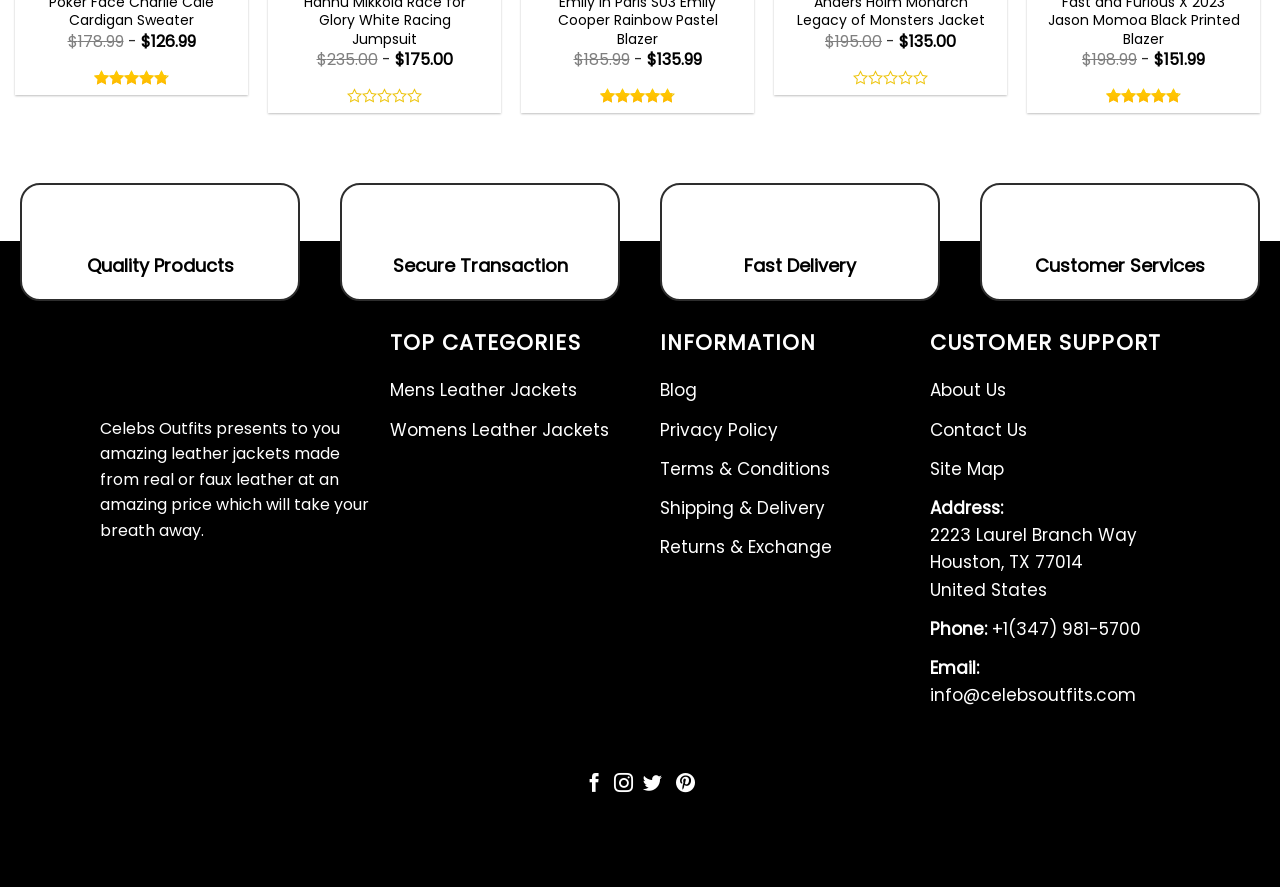Could you please study the image and provide a detailed answer to the question:
What is the company's phone number?

On the webpage, I found the company's contact information, which includes the phone number '+1(347) 981-5700'.